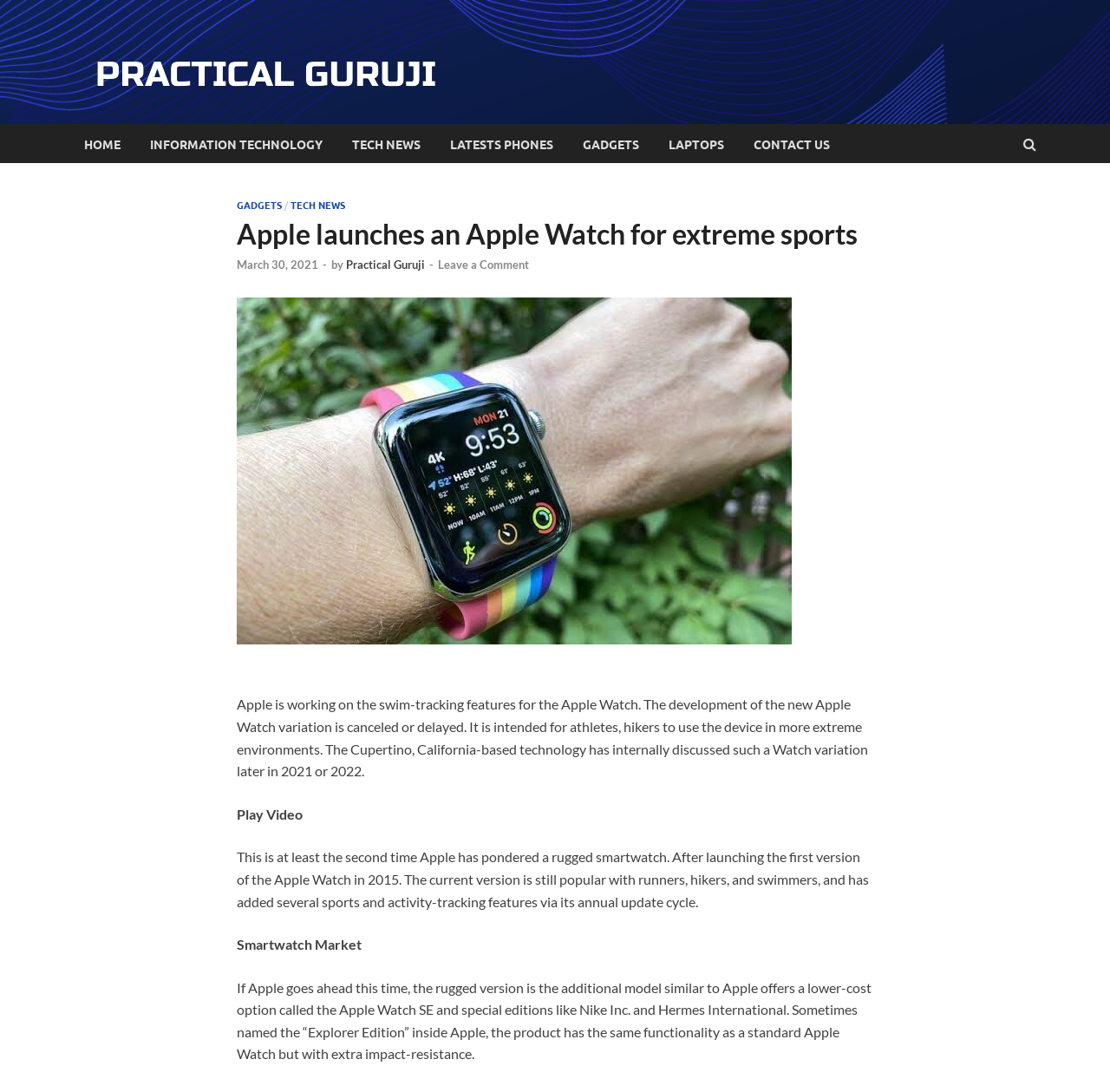Please answer the following query using a single word or phrase: 
What is the topic of the article?

Apple Watch